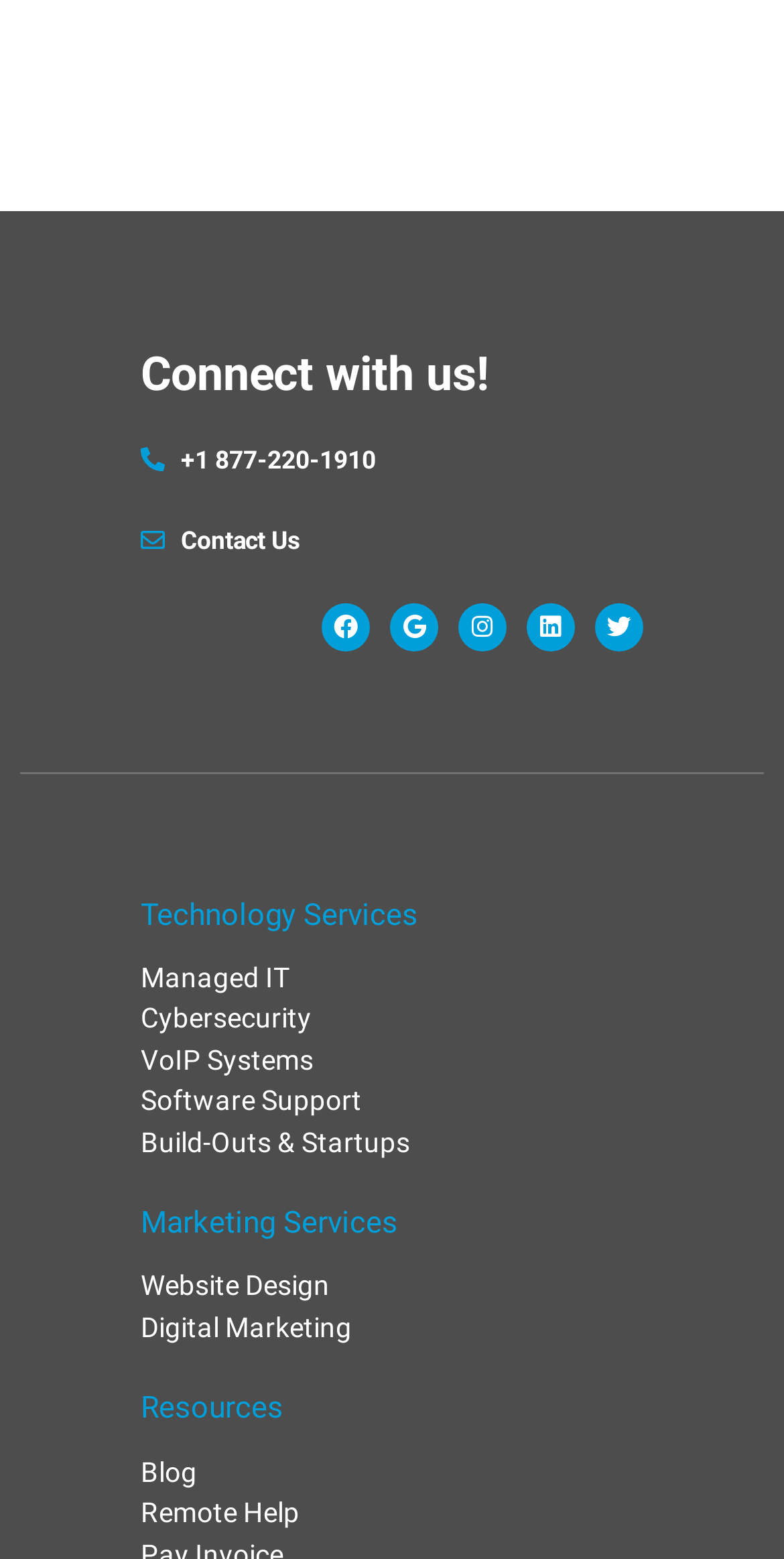Determine the bounding box coordinates for the UI element described. Format the coordinates as (top-left x, top-left y, bottom-right x, bottom-right y) and ensure all values are between 0 and 1. Element description: Menu

None